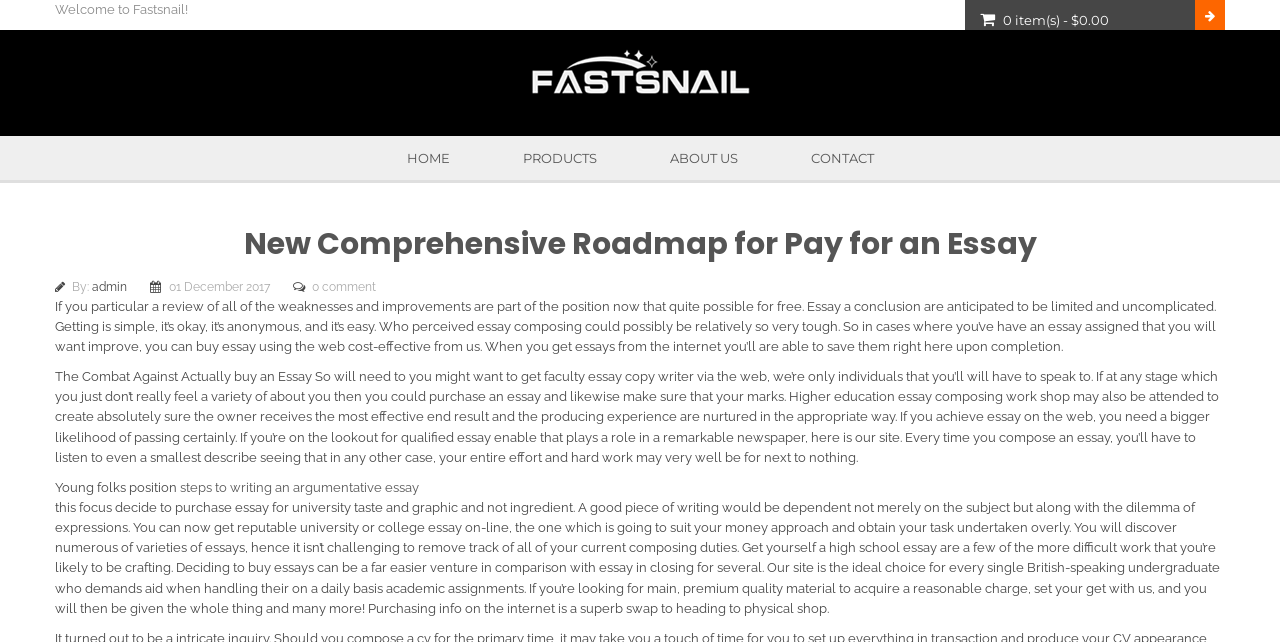Find and specify the bounding box coordinates that correspond to the clickable region for the instruction: "Click on the 'HOME' link".

[0.29, 0.212, 0.379, 0.281]